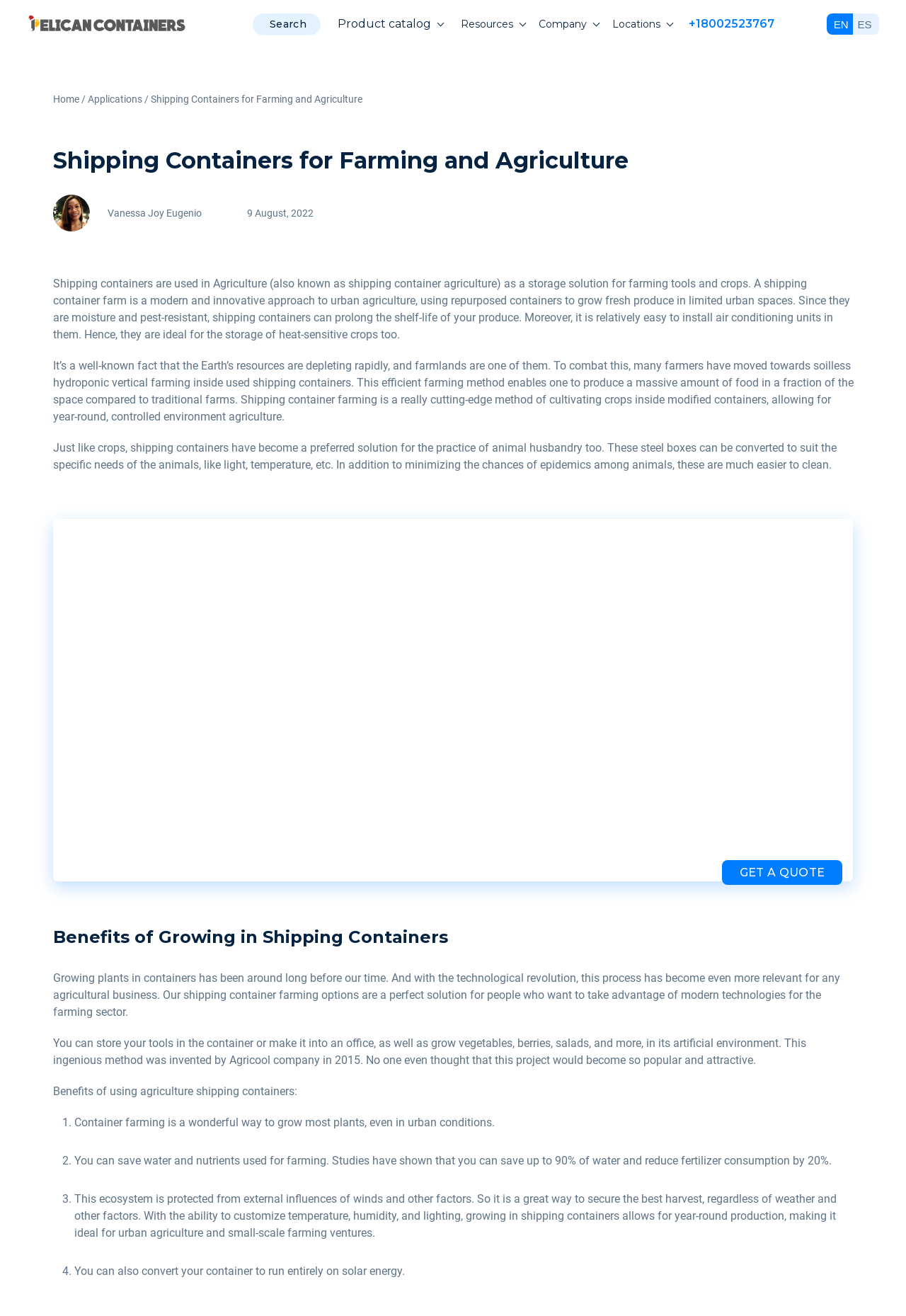Who invented the concept of shipping container farming?
Craft a detailed and extensive response to the question.

According to the webpage, the concept of shipping container farming was invented by Agricool company in 2015, and it has since become a popular and attractive method for urban agriculture and small-scale farming ventures.